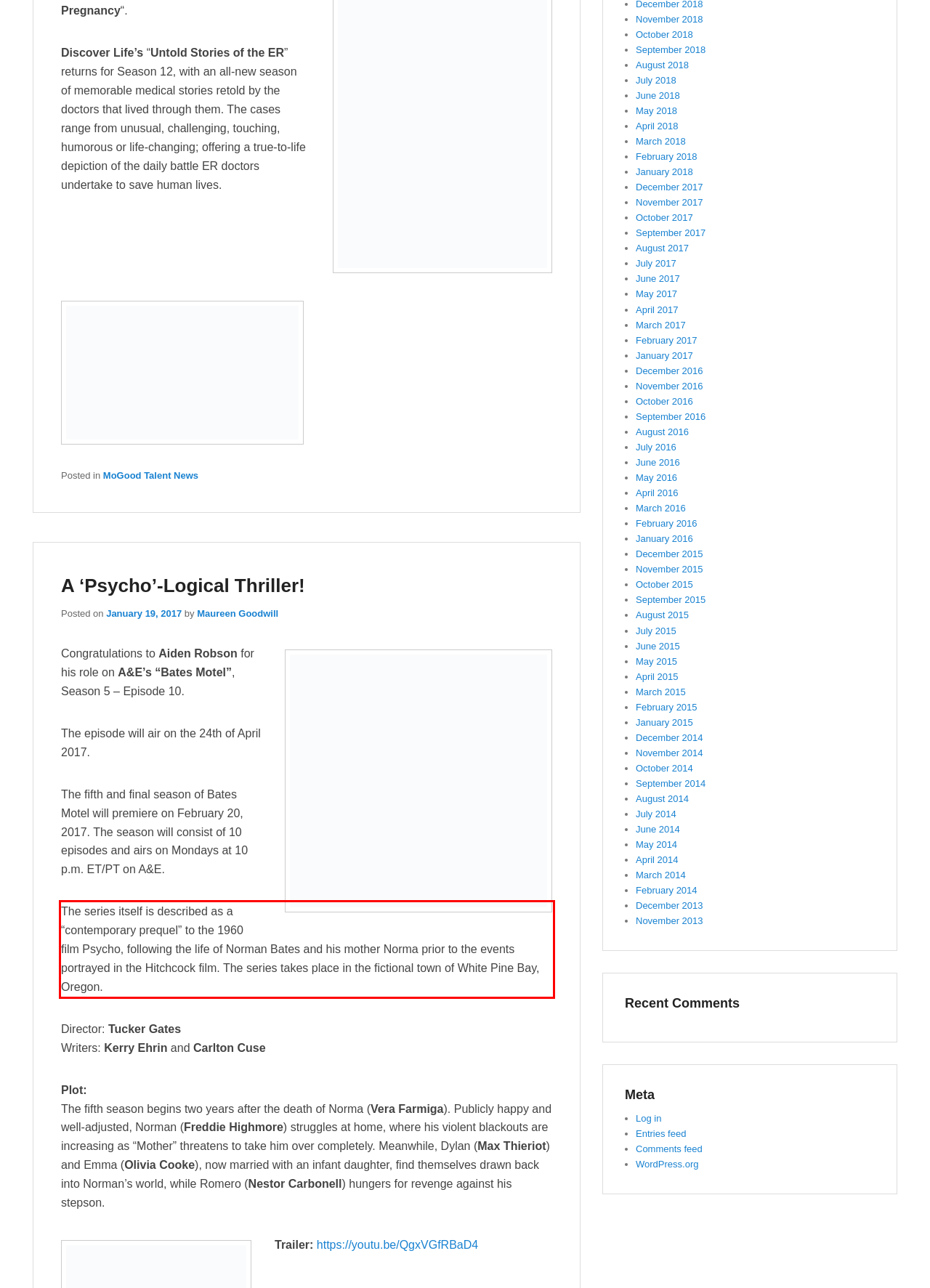Examine the webpage screenshot and use OCR to recognize and output the text within the red bounding box.

The series itself is described as a “contemporary prequel” to the 1960 film Psycho, following the life of Norman Bates and his mother Norma prior to the events portrayed in the Hitchcock film. The series takes place in the fictional town of White Pine Bay, Oregon.